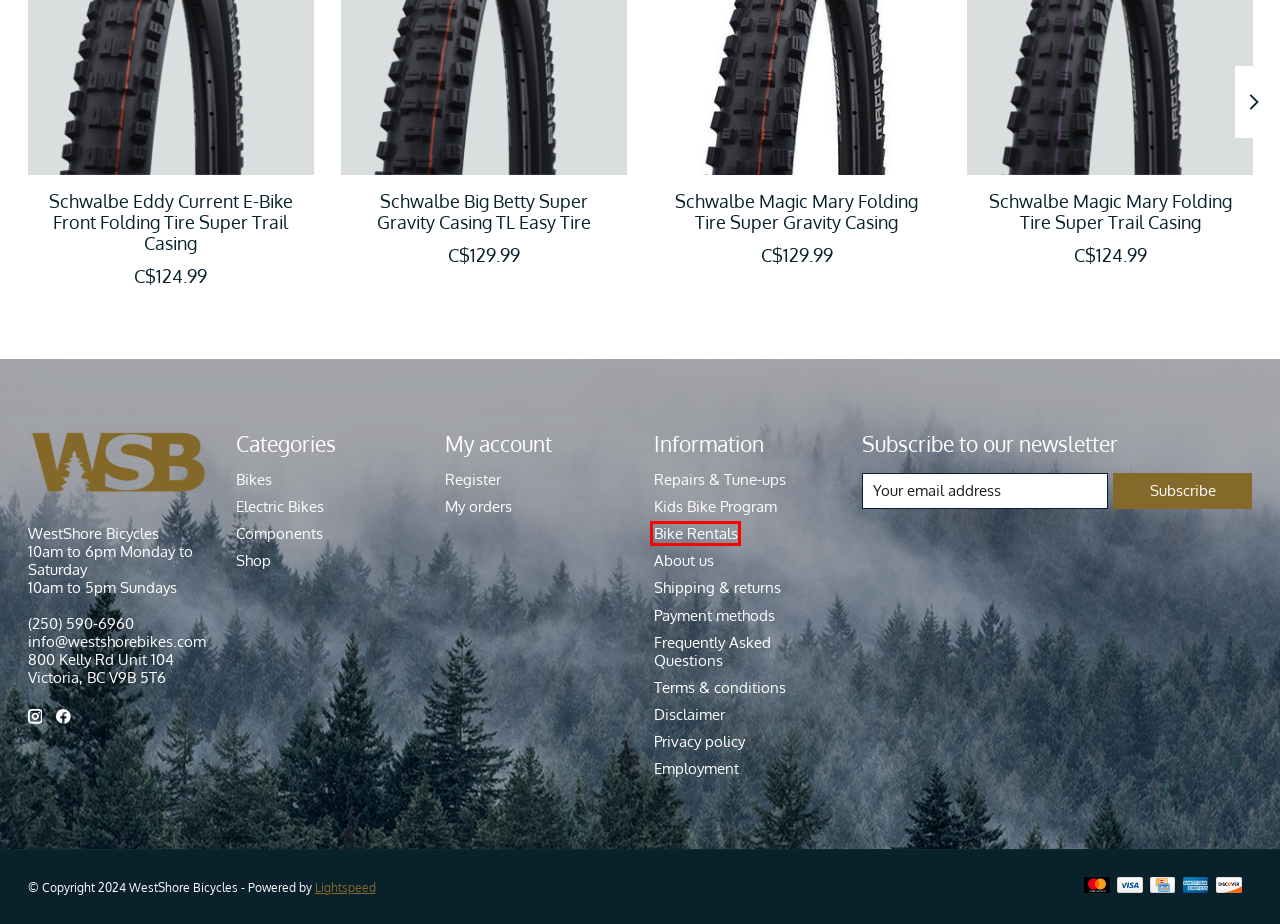You have a screenshot of a webpage, and a red bounding box highlights an element. Select the webpage description that best fits the new page after clicking the element within the bounding box. Options are:
A. About WestShore Bikes  - WestShore Bicycles
B. Kids Bike Trade In Program - WestShore Bicycles
C. Terms & conditions - WestShore Bicycles
D. Disclaimer - WestShore Bicycles
E. Frequently Asked Questions - WestShore Bicycles
F. Payment Methods  - WestShore Bicycles
G. Shipping & Returns  - WestShore Bicycles
H. Bike Rentals - WestShore Bicycles

H